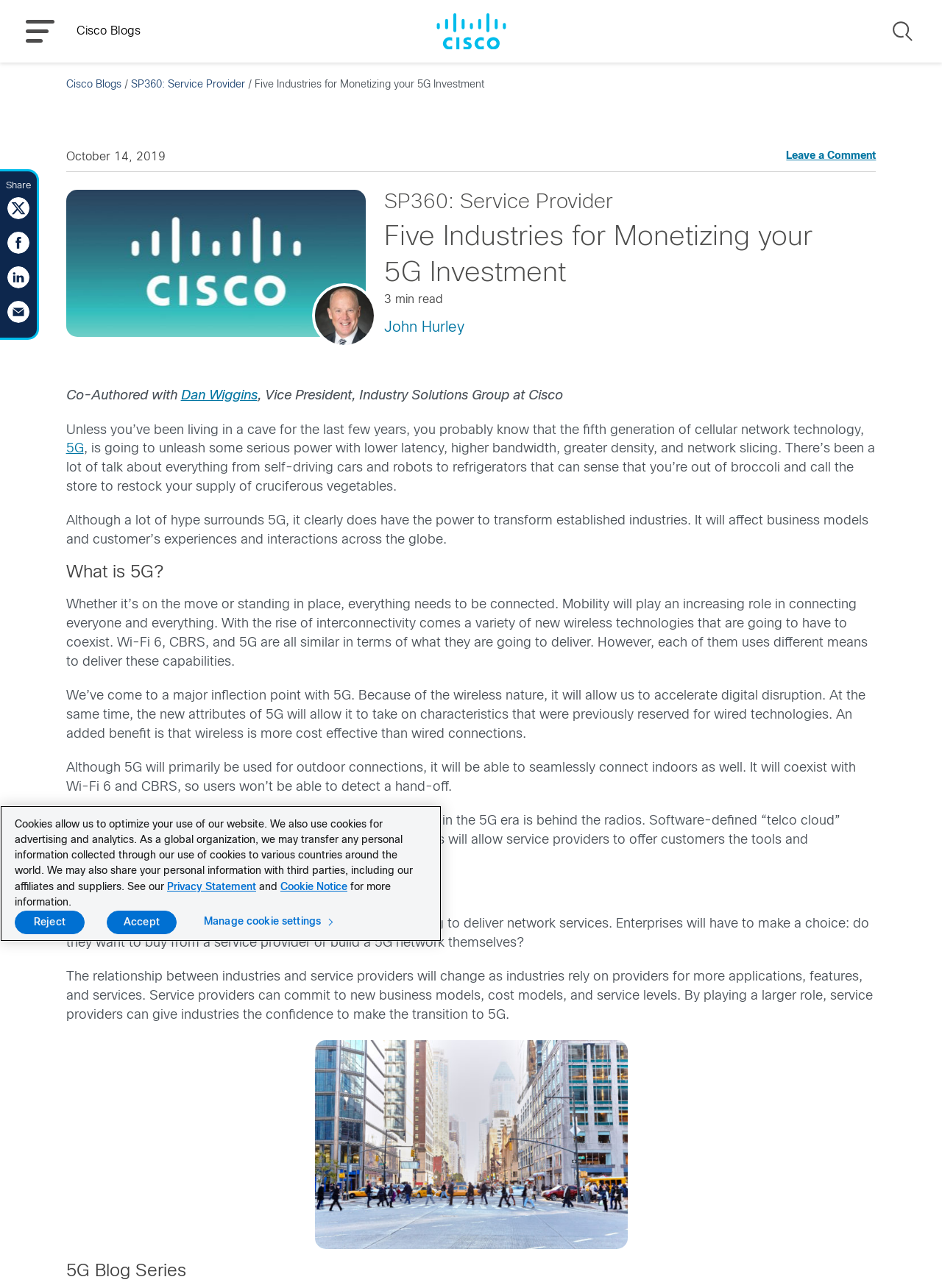What is the role of Dan Wiggins?
Using the image as a reference, deliver a detailed and thorough answer to the question.

The role of Dan Wiggins is Vice President, Industry Solutions Group at Cisco, which can be found by looking at the text 'Vice President, Industry Solutions Group at Cisco' next to his name.